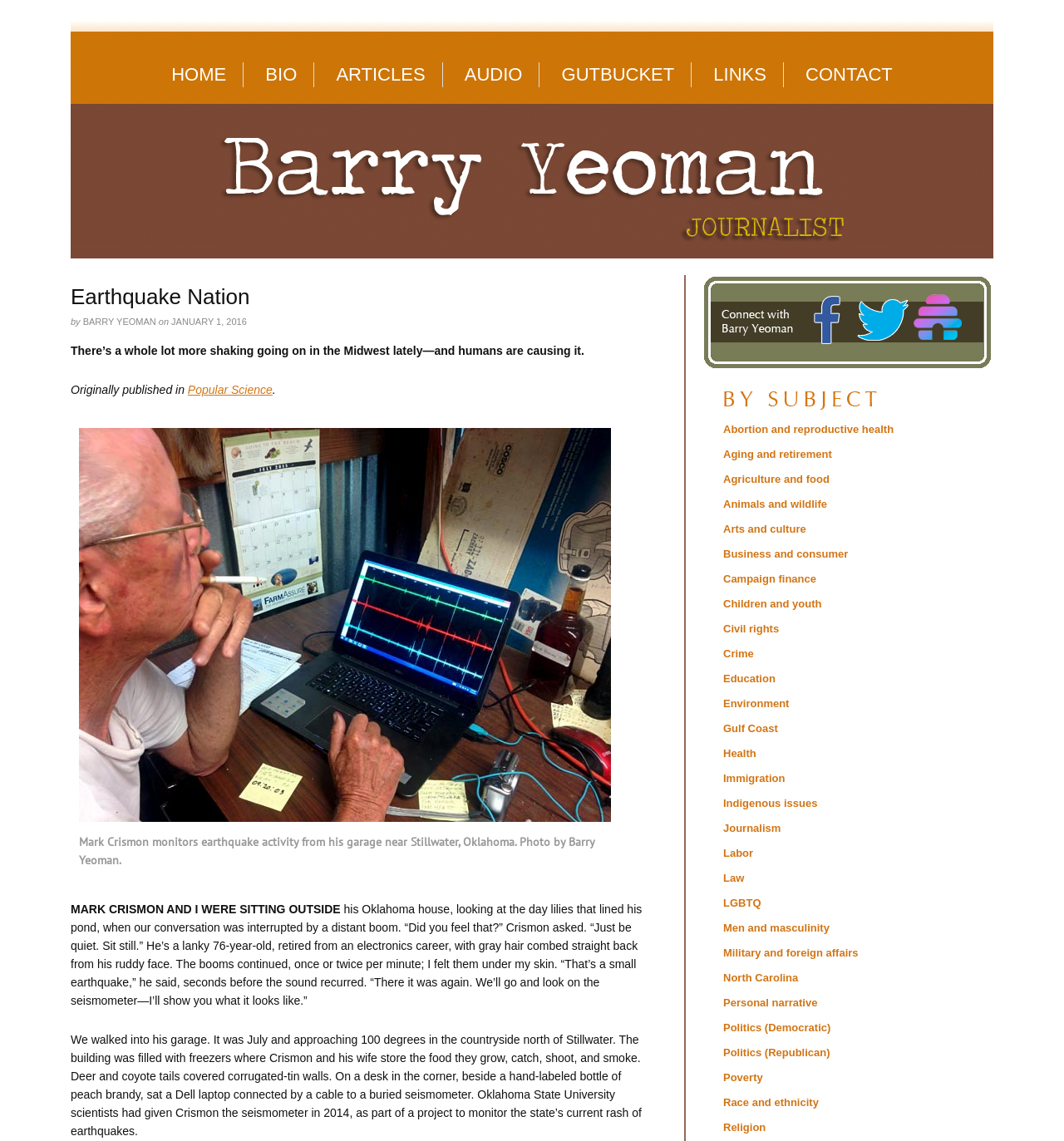Please identify the bounding box coordinates of the region to click in order to complete the task: "View the image of Mark Crismon monitoring earthquake activity". The coordinates must be four float numbers between 0 and 1, specified as [left, top, right, bottom].

[0.074, 0.375, 0.574, 0.721]